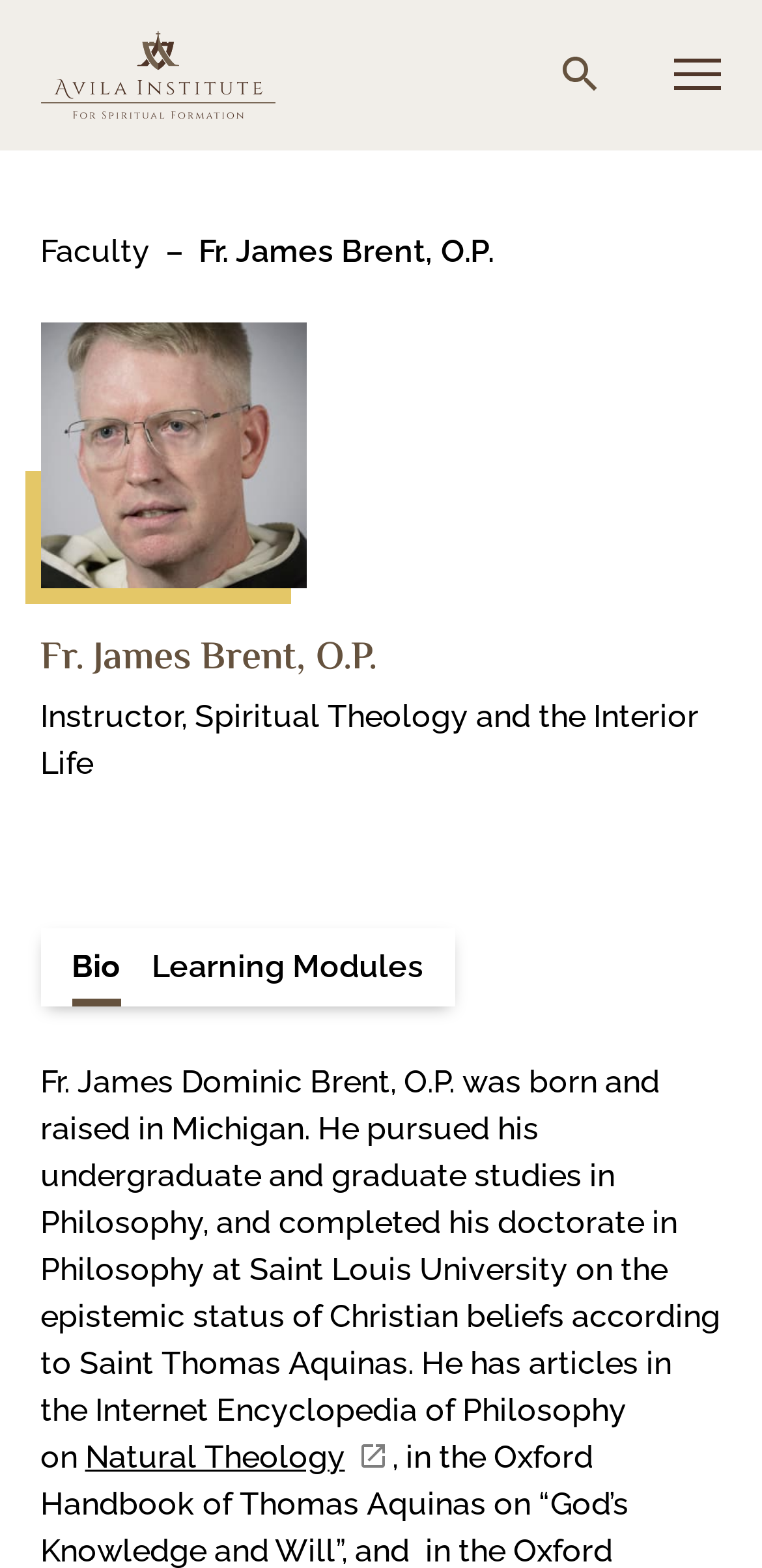From the webpage screenshot, predict the bounding box coordinates (top-left x, top-left y, bottom-right x, bottom-right y) for the UI element described here: Natural Theology

[0.112, 0.917, 0.514, 0.941]